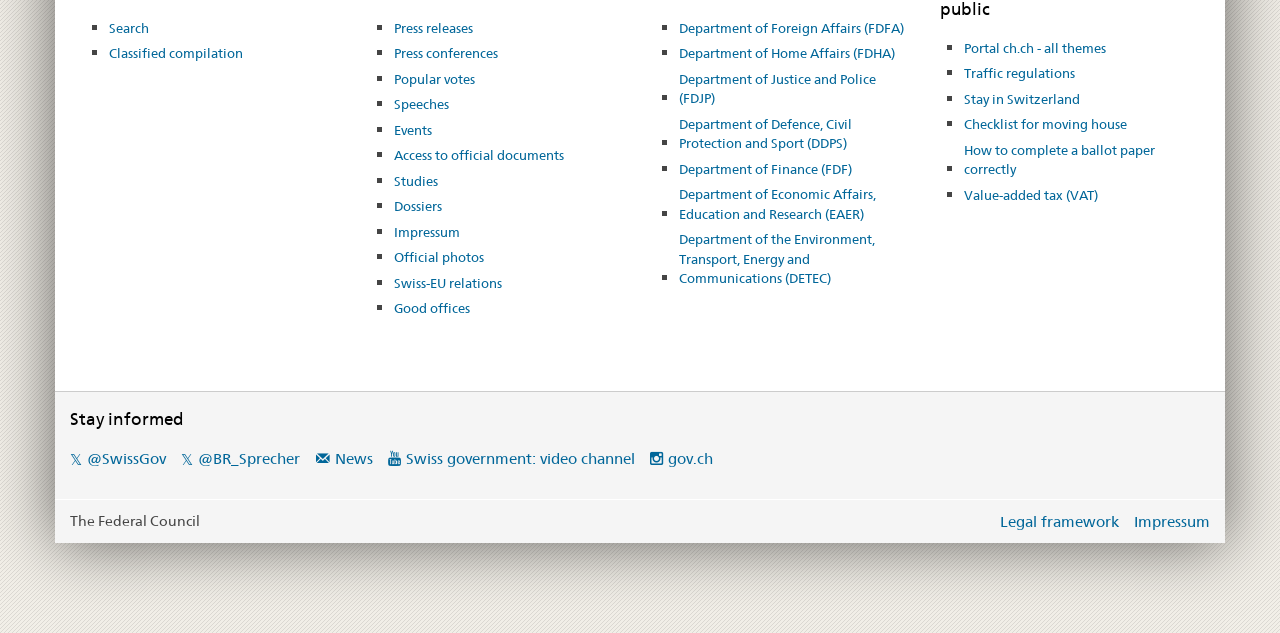What is the 'Portal ch.ch' link for?
Answer the question in a detailed and comprehensive manner.

The 'Portal ch.ch' link is listed under the 'All themes' category, suggesting that it provides access to a portal that covers all themes or topics related to the Swiss government.